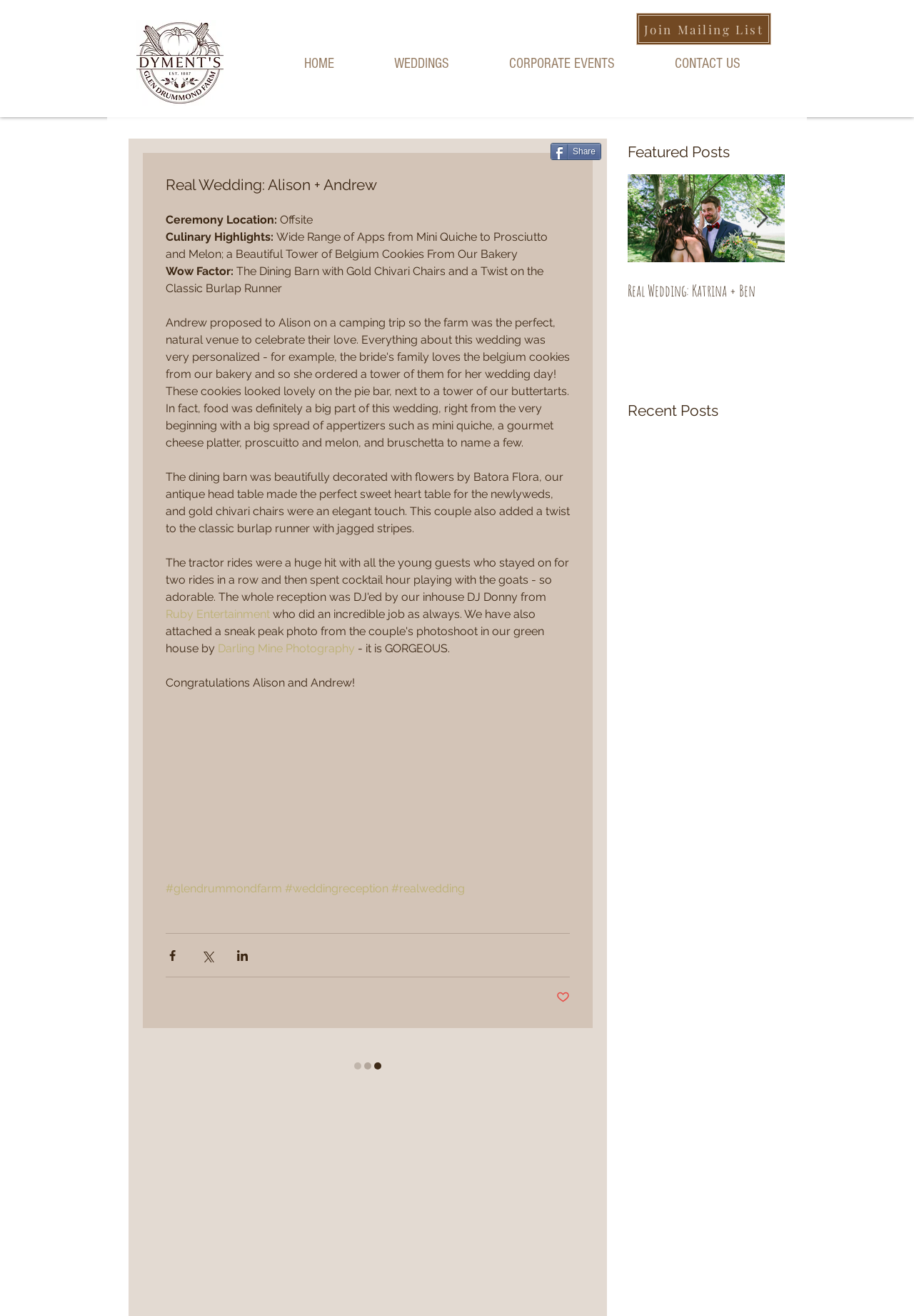Extract the bounding box coordinates for the UI element described as: "CORPORATE EVENTS".

[0.523, 0.01, 0.705, 0.087]